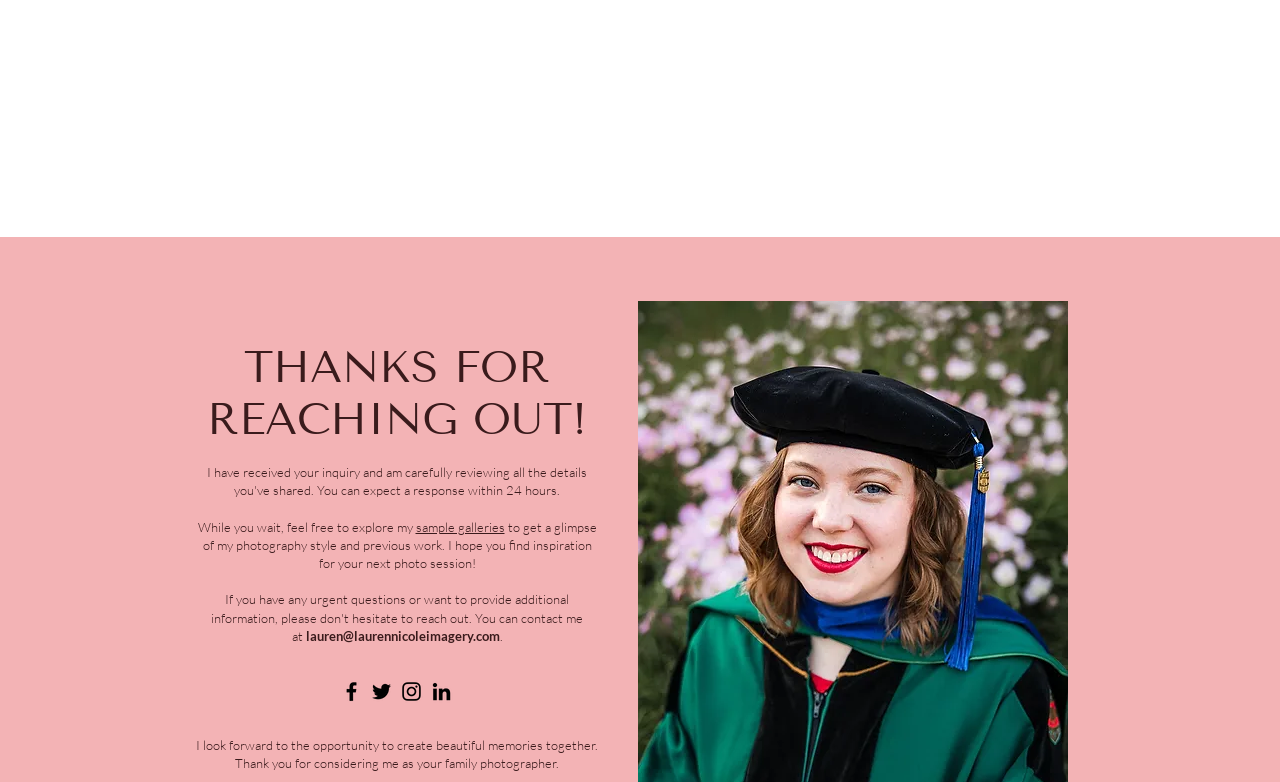Please study the image and answer the question comprehensively:
What social media platforms are available?

The social media platforms are obtained from the list 'Social Bar' which contains links 'Facebook', 'Twitter', 'Instagram', and 'LinkedIn'.